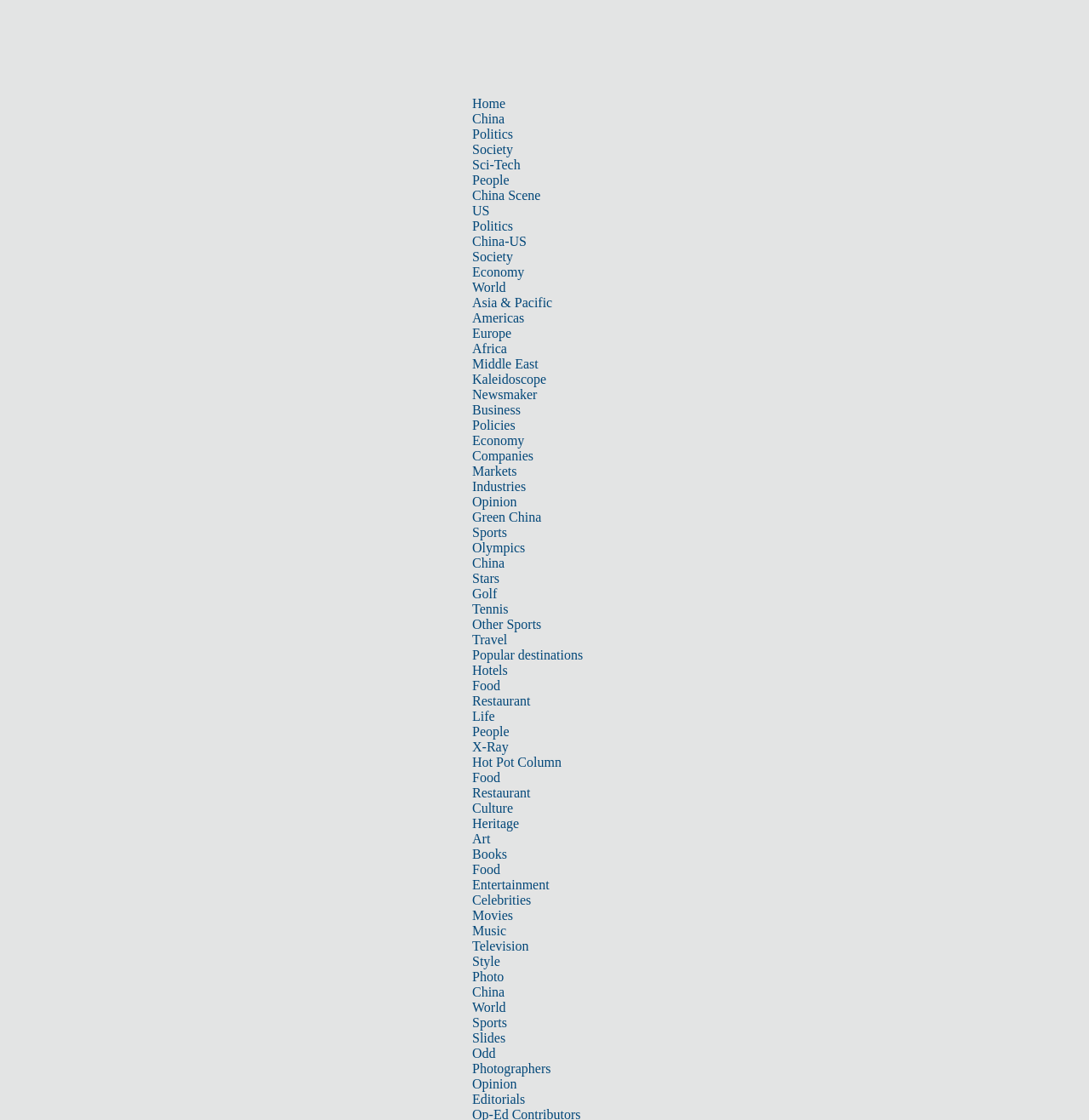Provide the bounding box coordinates of the UI element this sentence describes: "World".

[0.434, 0.893, 0.465, 0.906]